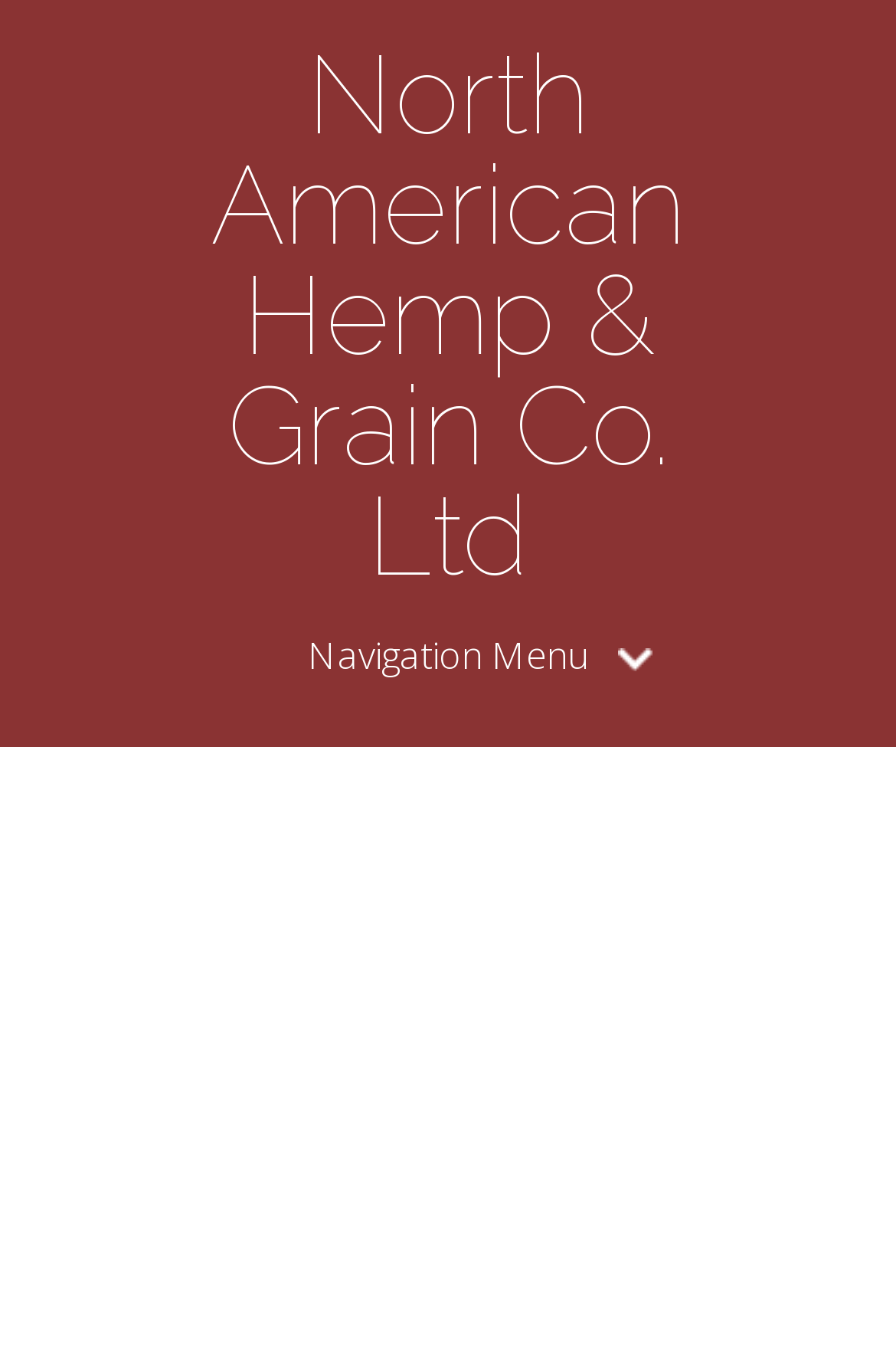Extract the bounding box coordinates for the HTML element that matches this description: "Home". The coordinates should be four float numbers between 0 and 1, i.e., [left, top, right, bottom].

None